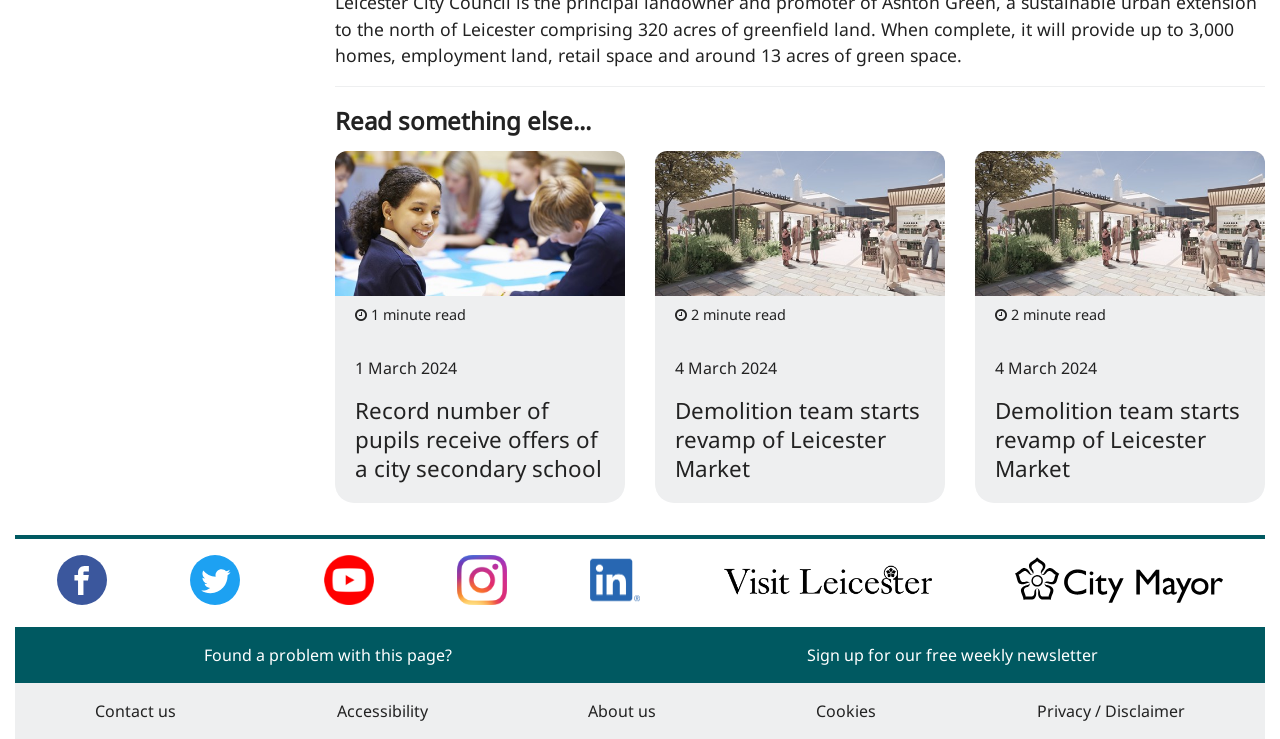Identify the bounding box for the UI element described as: "Accessibility". The coordinates should be four float numbers between 0 and 1, i.e., [left, top, right, bottom].

[0.263, 0.948, 0.334, 0.978]